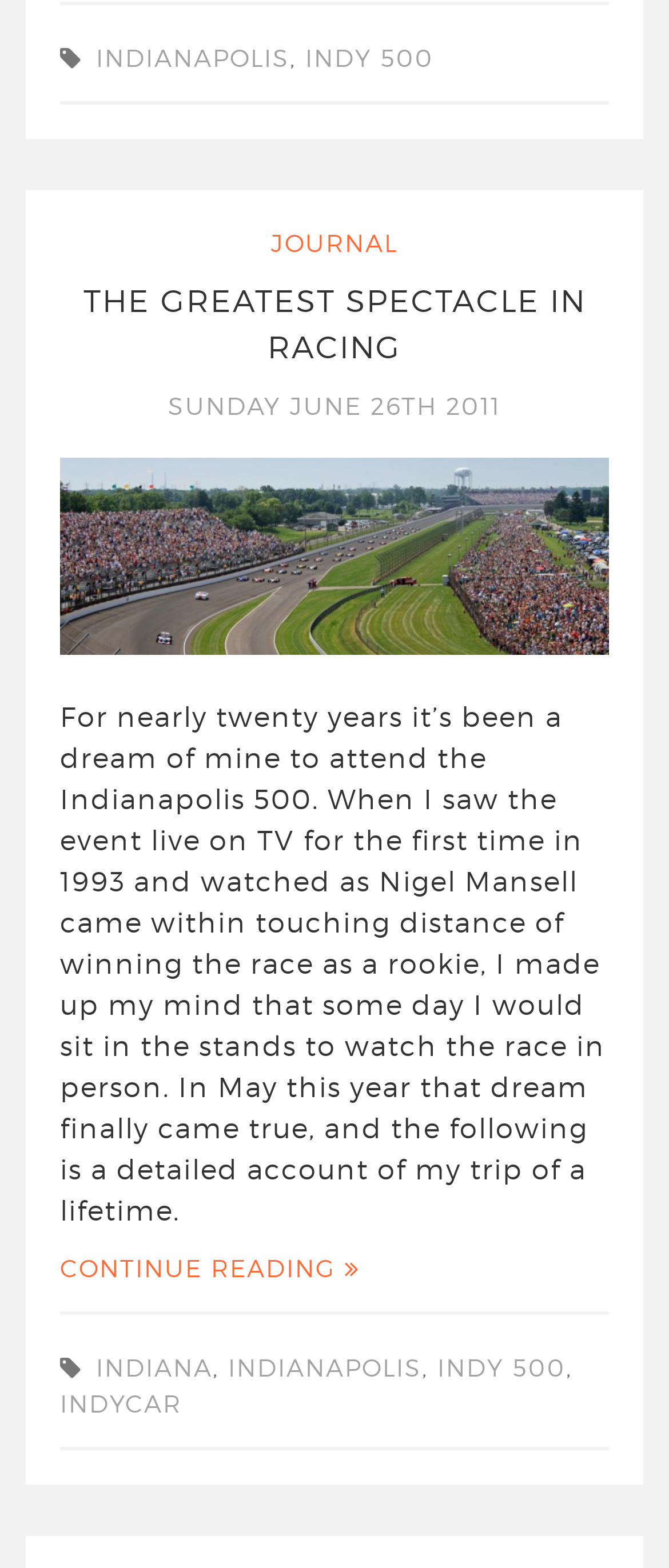Predict the bounding box of the UI element based on this description: "title="The greatest spectacle in racing"".

[0.09, 0.343, 0.91, 0.362]